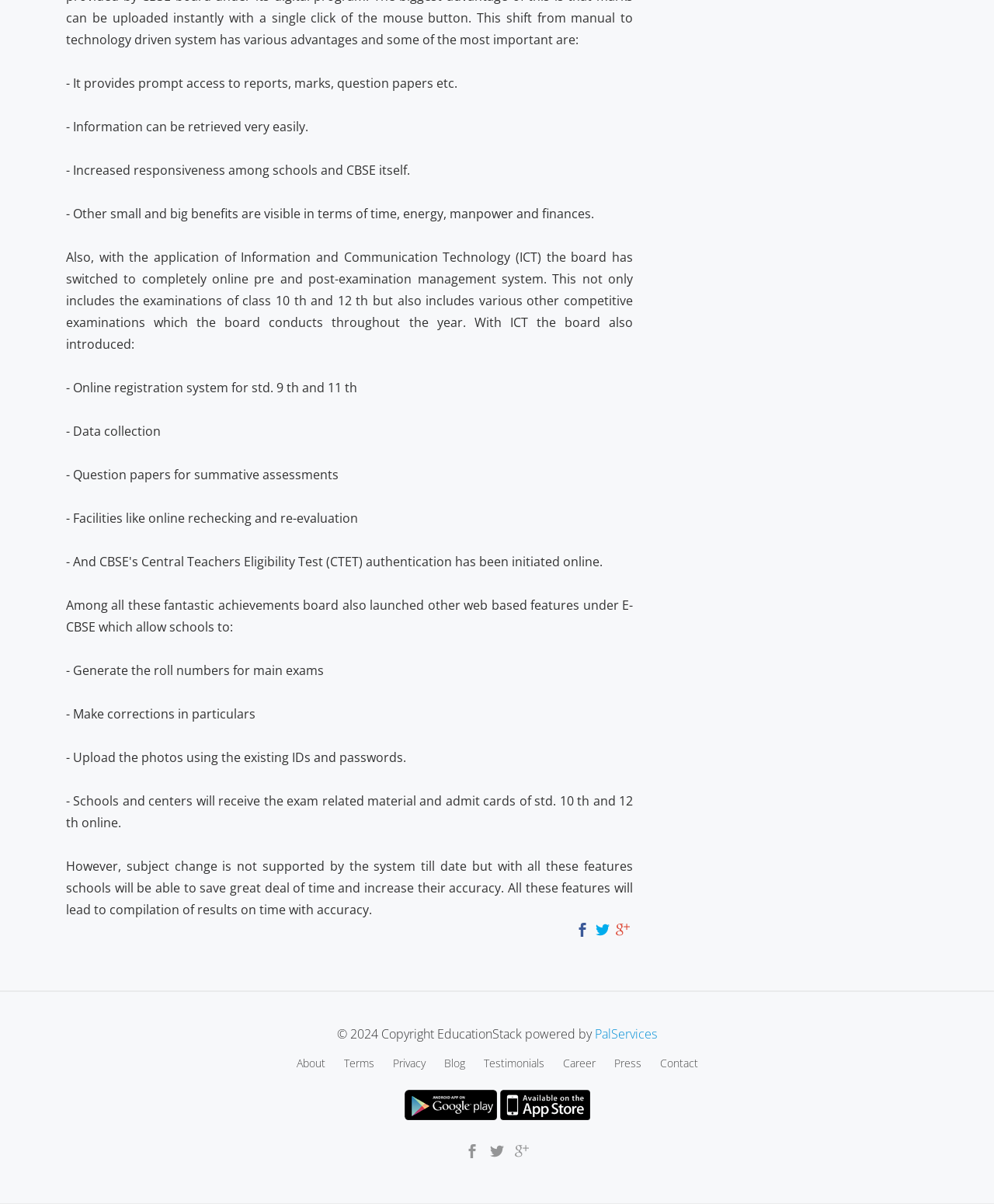Please provide the bounding box coordinates for the element that needs to be clicked to perform the instruction: "Click the '' link". The coordinates must consist of four float numbers between 0 and 1, formatted as [left, top, right, bottom].

[0.407, 0.91, 0.503, 0.924]